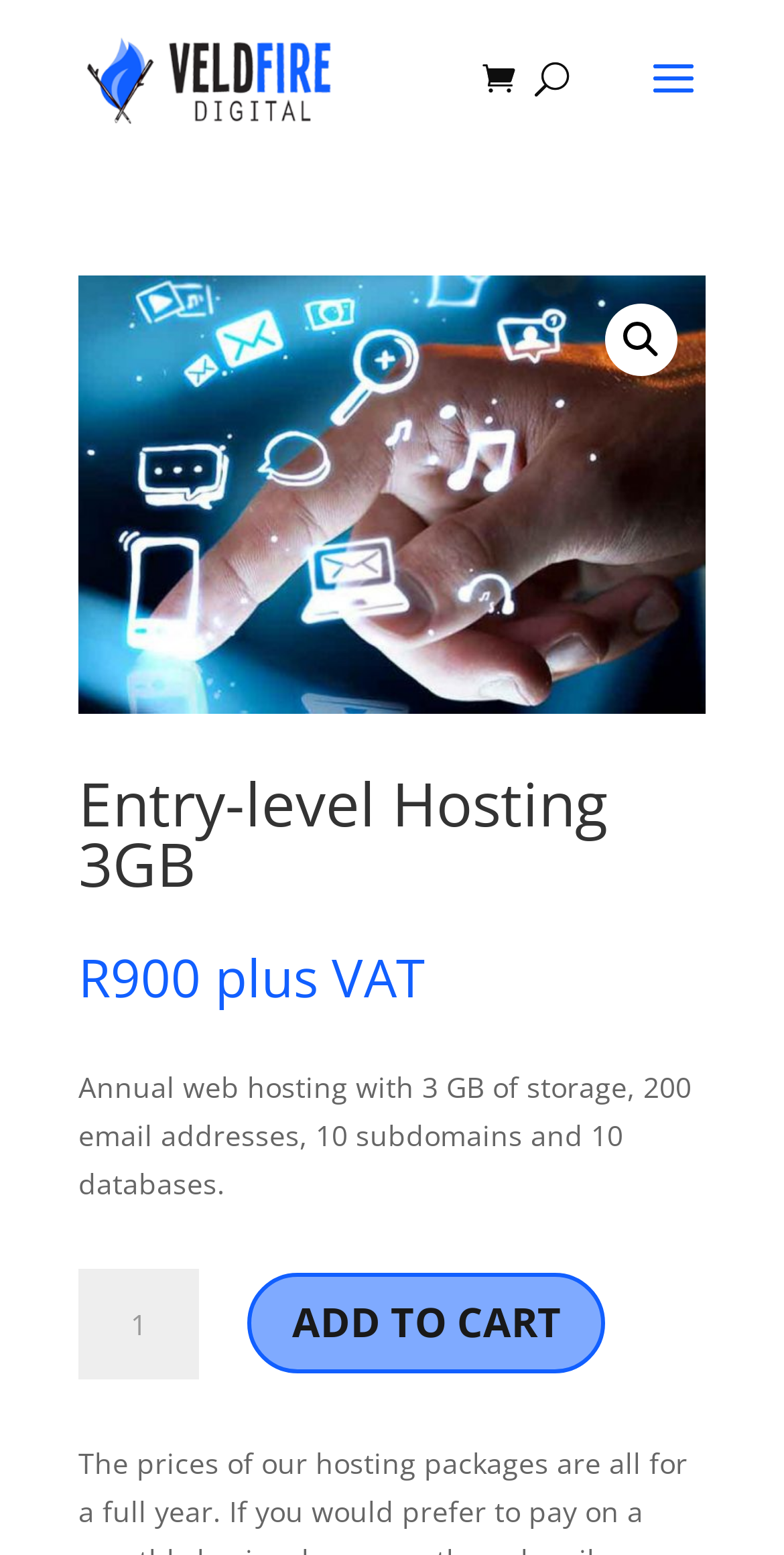Given the element description Add to cart, specify the bounding box coordinates of the corresponding UI element in the format (top-left x, top-left y, bottom-right x, bottom-right y). All values must be between 0 and 1.

[0.316, 0.819, 0.772, 0.884]